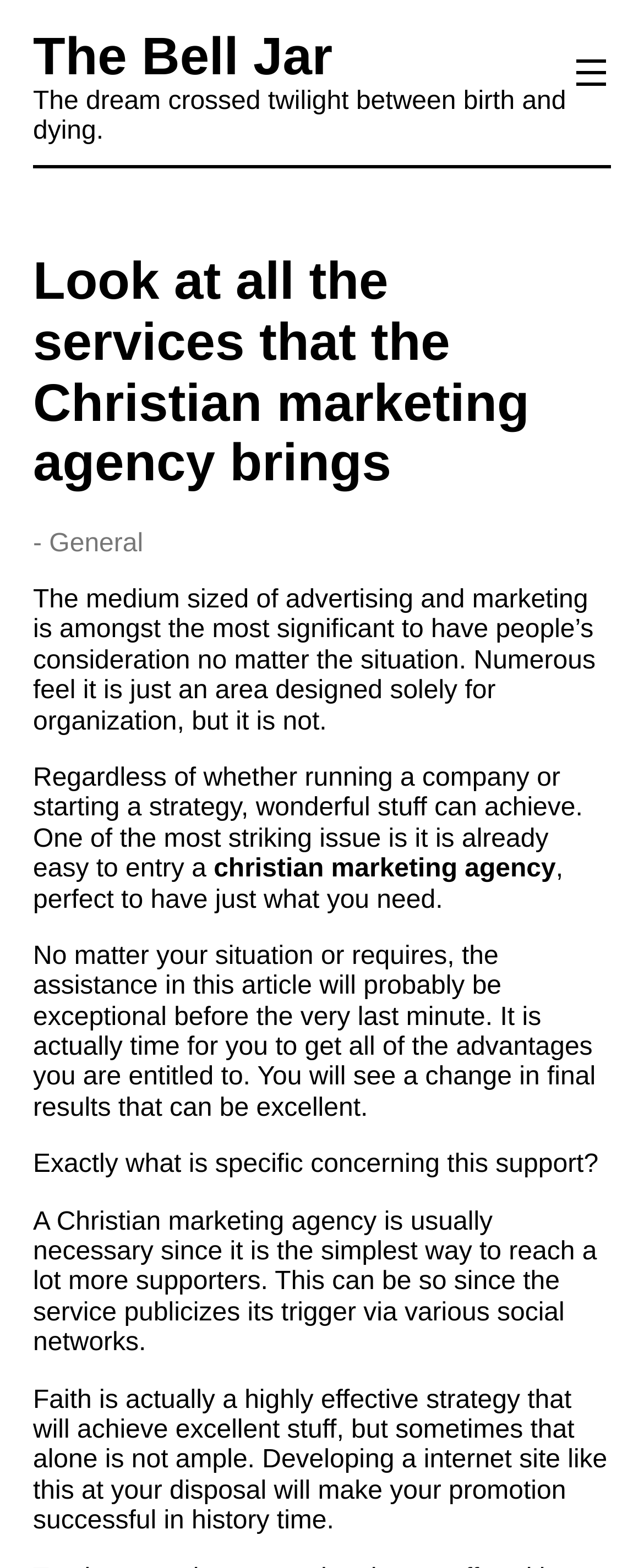What is the main purpose of the Christian marketing agency?
Using the image as a reference, give an elaborate response to the question.

Based on the webpage content, it is clear that the Christian marketing agency aims to reach a larger audience and promote its cause through various social networks, making it an effective way to spread its message.